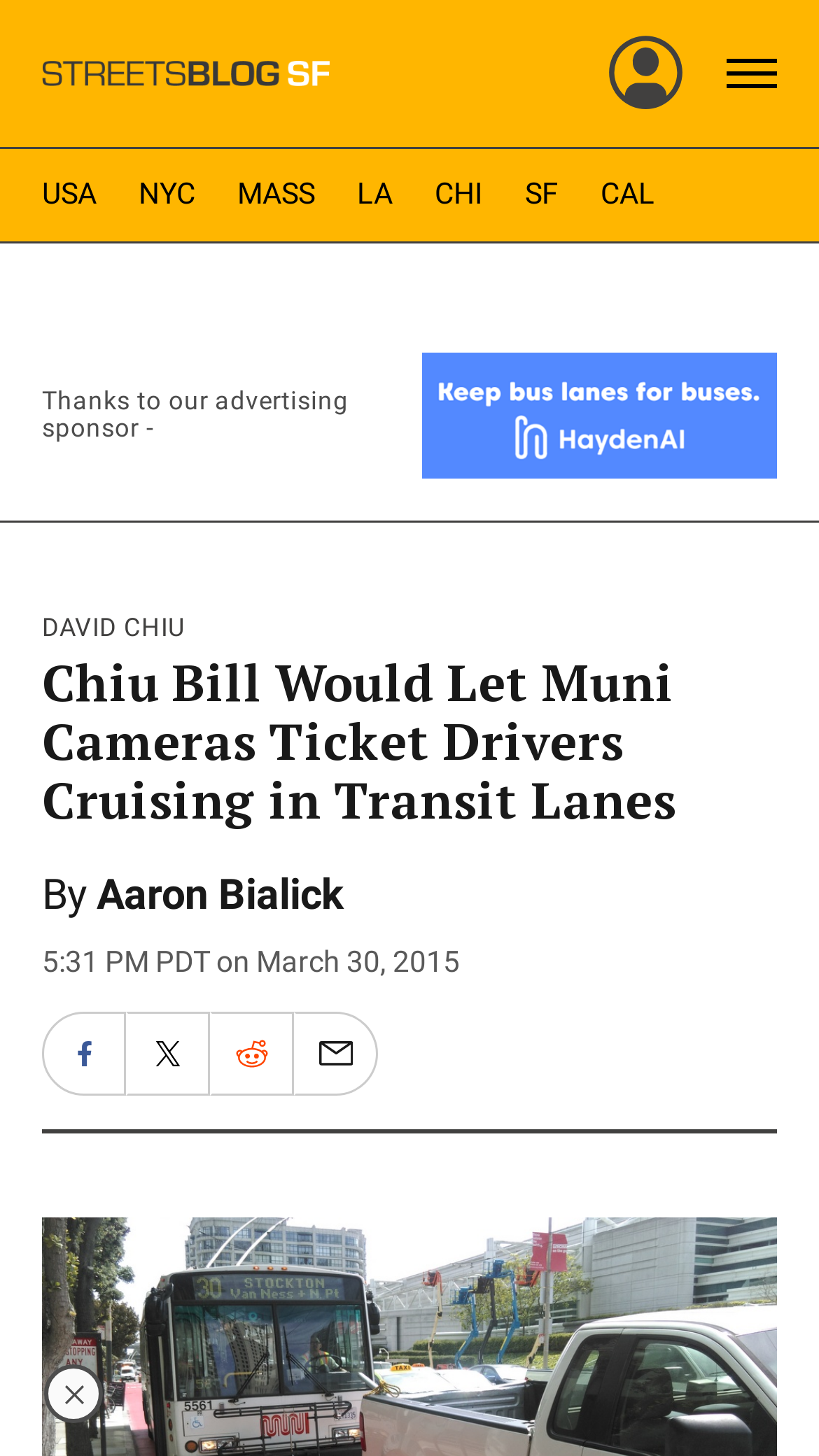Explain the webpage in detail.

The webpage is about a news article titled "Chiu Bill Would Let Muni Cameras Ticket Drivers Cruising in Transit Lanes" on Streetsblog San Francisco. At the top left, there is a link to the Streetsblog San Francisco home page, accompanied by a small image. On the top right, there is a button to open a menu. Below the top section, there is a navigation bar with links to different cities, including USA, NYC, MASS, LA, CHI, SF, and CAL.

The main content of the webpage starts with a link to an advertisement sponsor, HaydenAI, which is accompanied by a larger image. Below this, there is a link to the author, DAVID CHIU, and a heading that displays the title of the article. The article's author, Aaron Bialick, is credited below the title, along with the date and time of publication, March 30, 2015, 5:31 PM PDT.

At the bottom of the article, there are social media sharing links, including Facebook, X (formerly Twitter), Reddit, and Email, each accompanied by a small icon. Finally, at the very bottom of the page, there is a button to close a footer advertisement, accompanied by a small image.